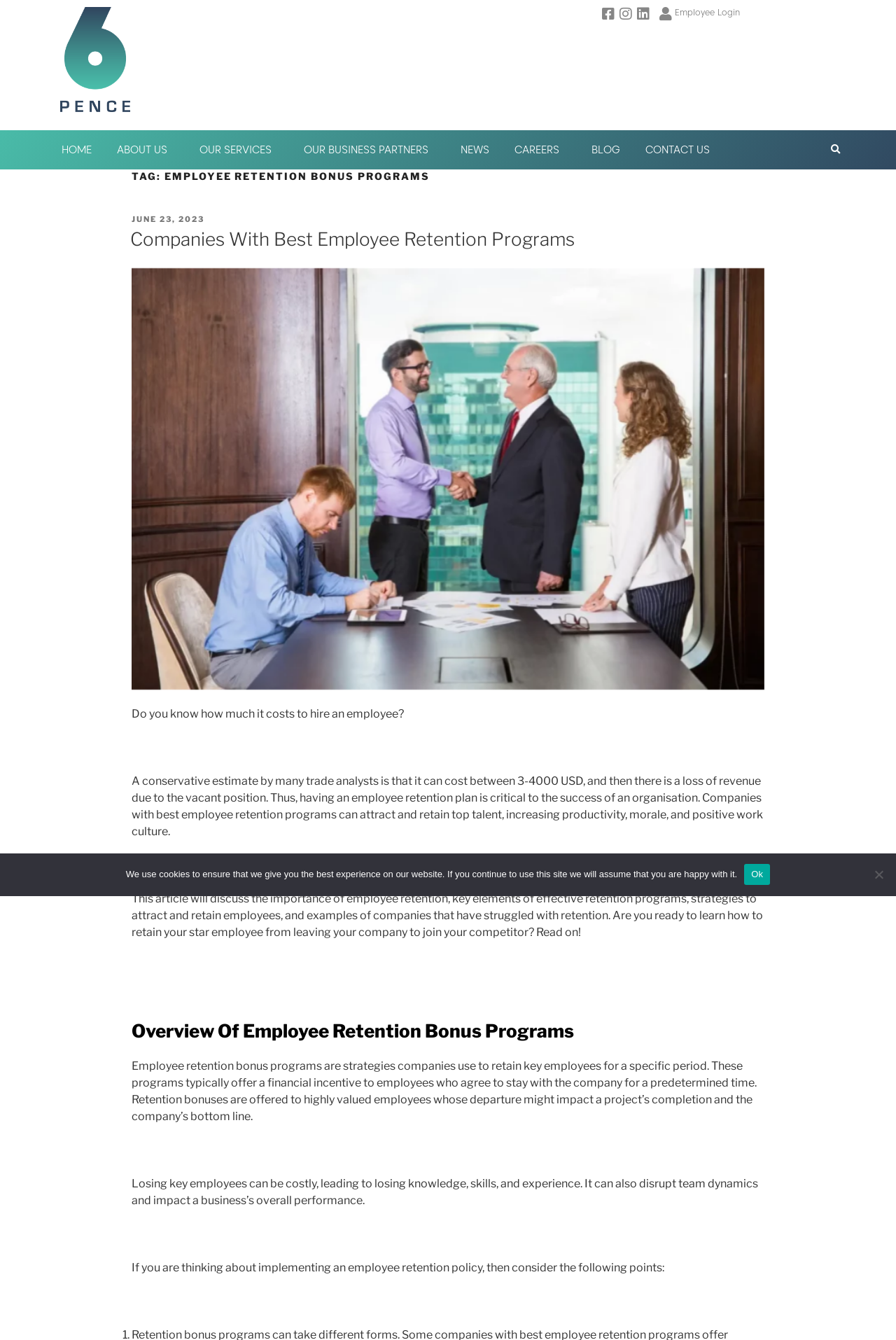Determine and generate the text content of the webpage's headline.

TAG: EMPLOYEE RETENTION BONUS PROGRAMS